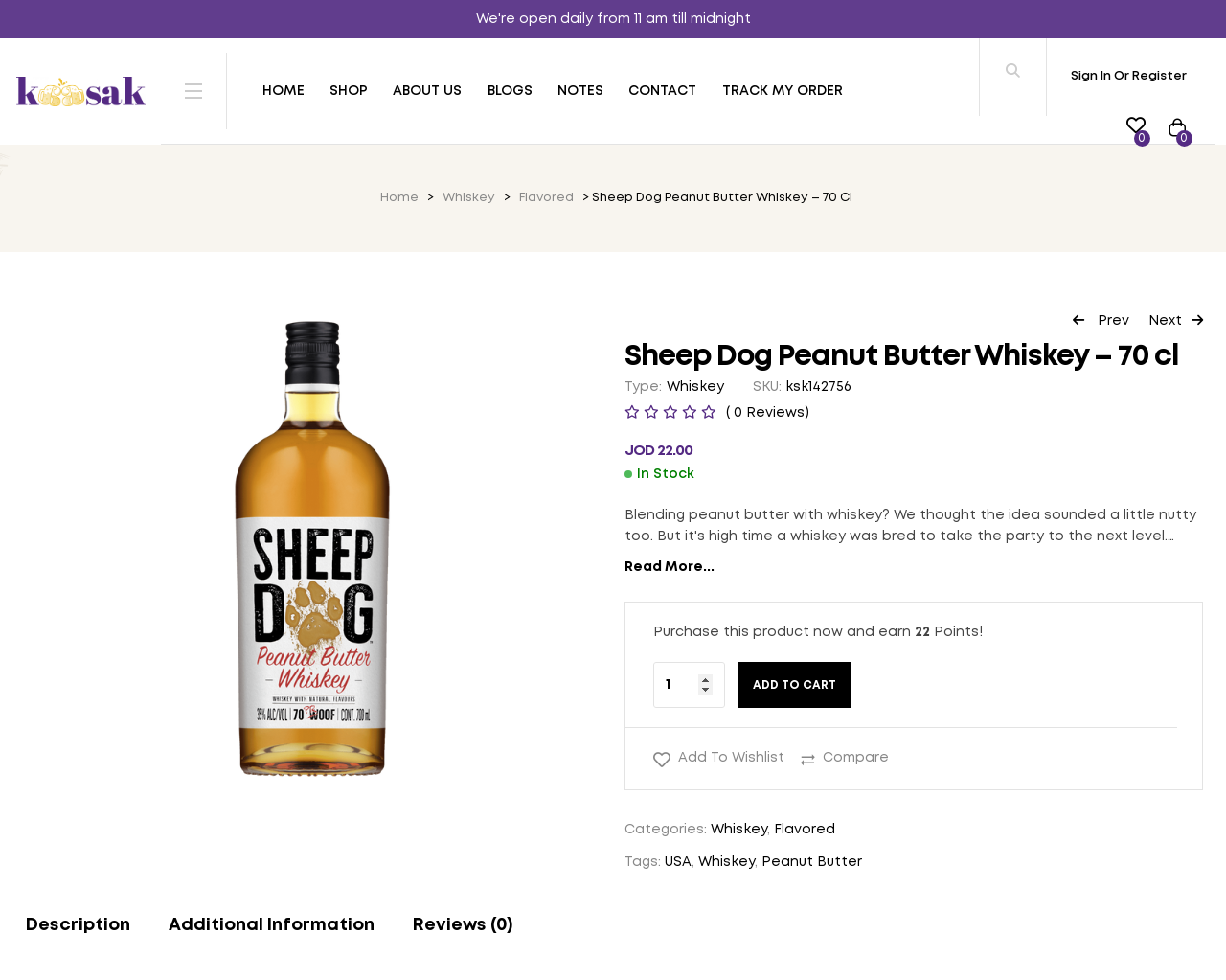Locate the bounding box coordinates of the clickable region to complete the following instruction: "Add to cart."

[0.602, 0.676, 0.694, 0.723]